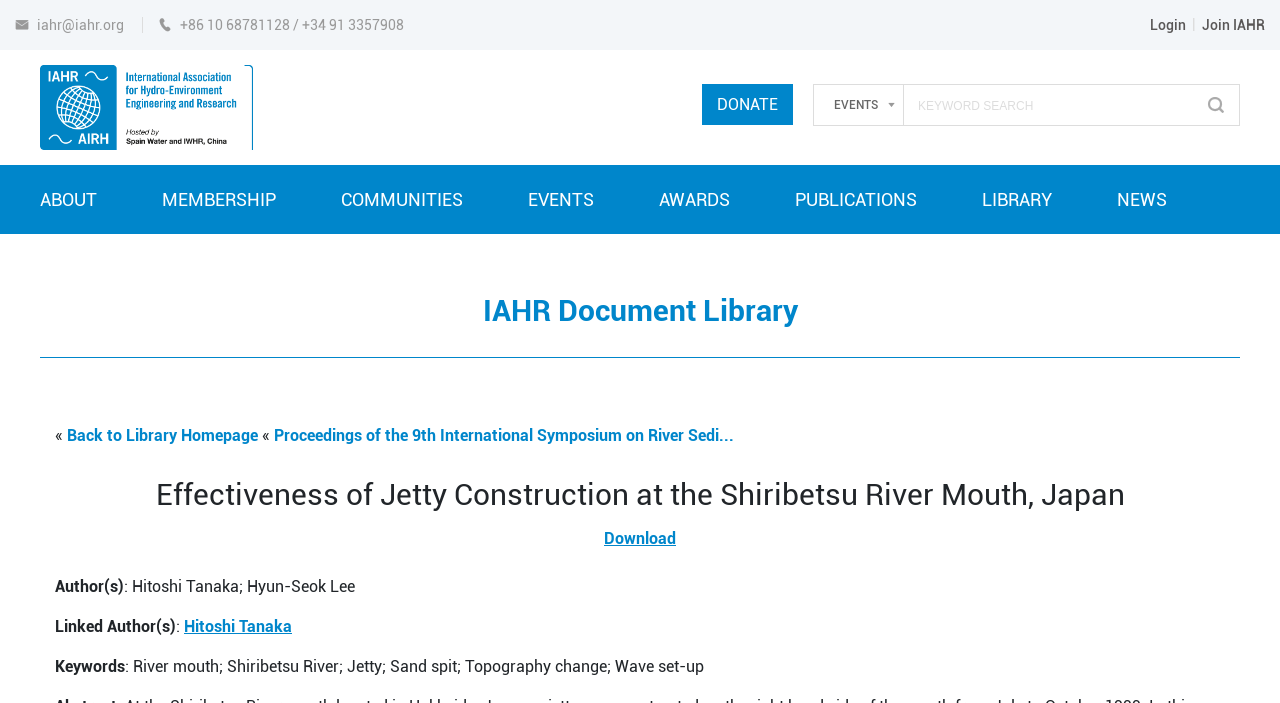Find the bounding box coordinates of the element to click in order to complete the given instruction: "Click on the '← Previous Post' link."

None